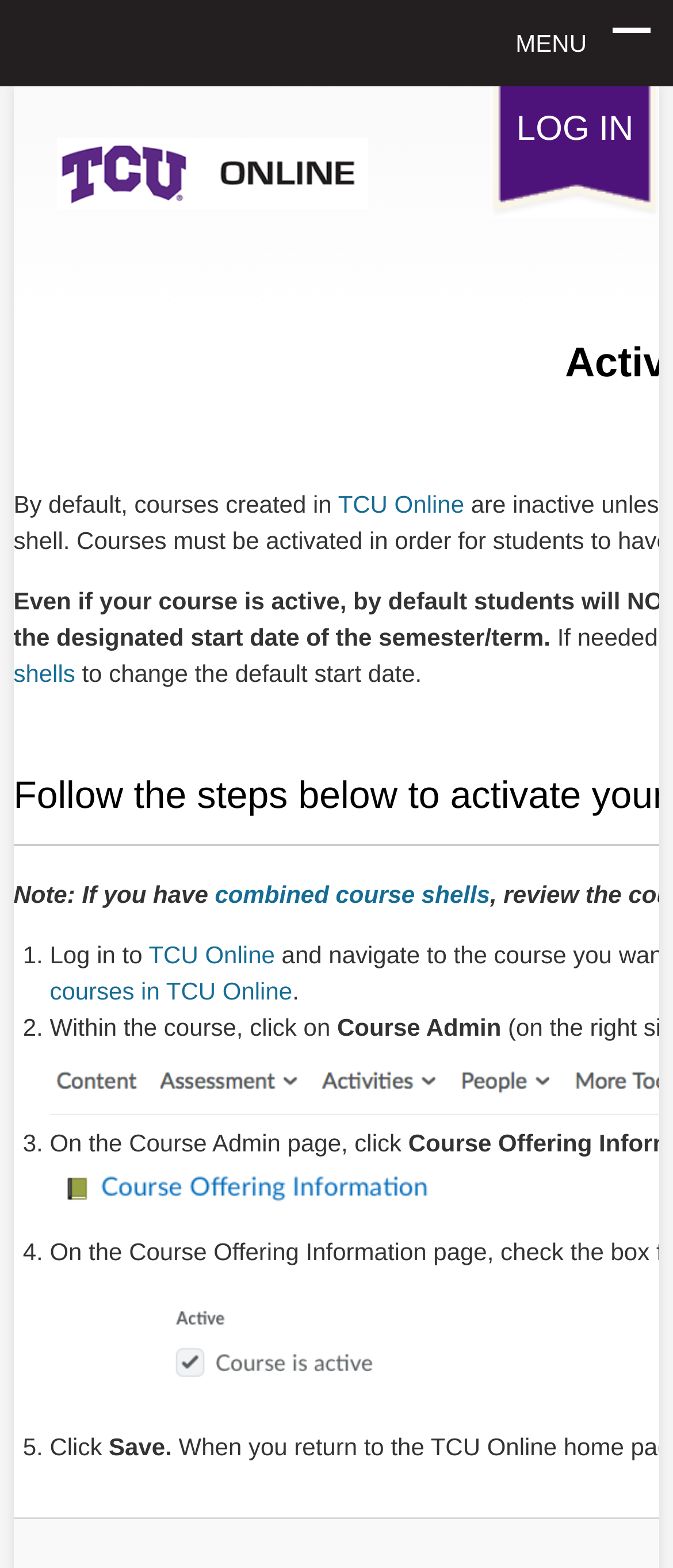Extract the bounding box coordinates of the UI element described: "parent_node: MENU". Provide the coordinates in the format [left, top, right, bottom] with values ranging from 0 to 1.

[0.877, 0.0, 1.0, 0.051]